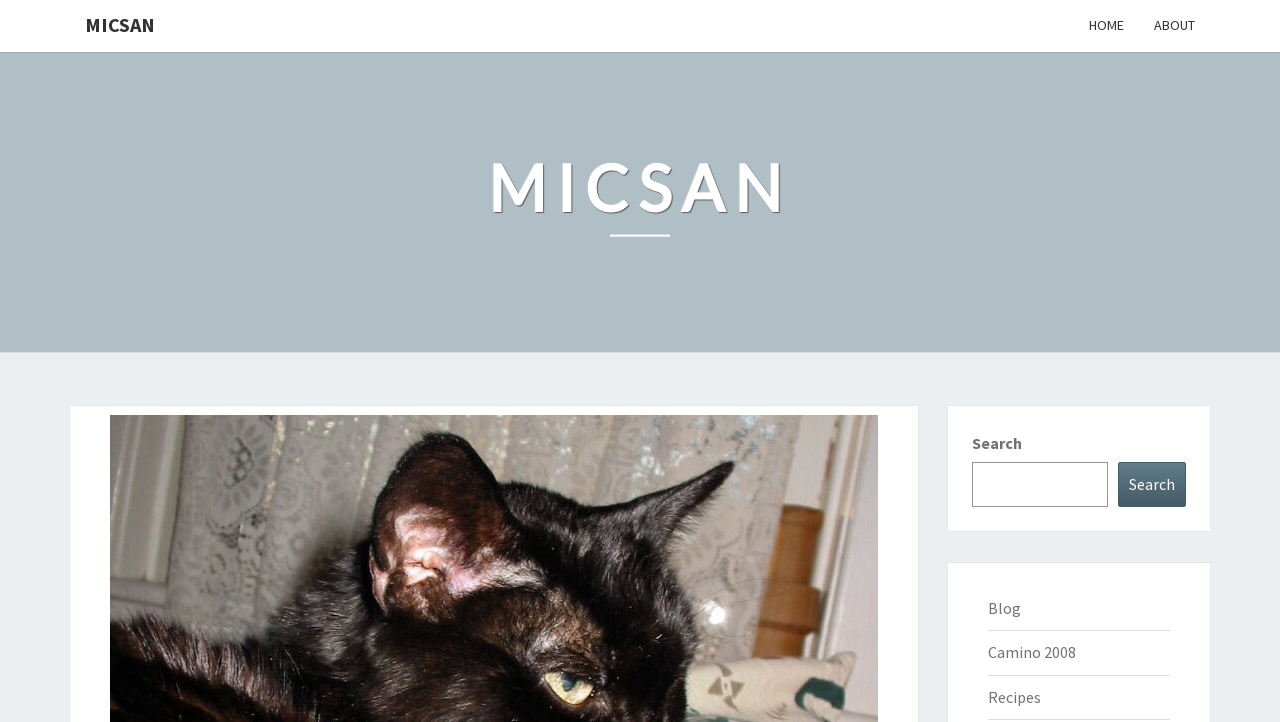Reply to the question with a brief word or phrase: What are the categories on the website?

MICSAN, HOME, ABOUT, Blog, Camino 2008, Recipes